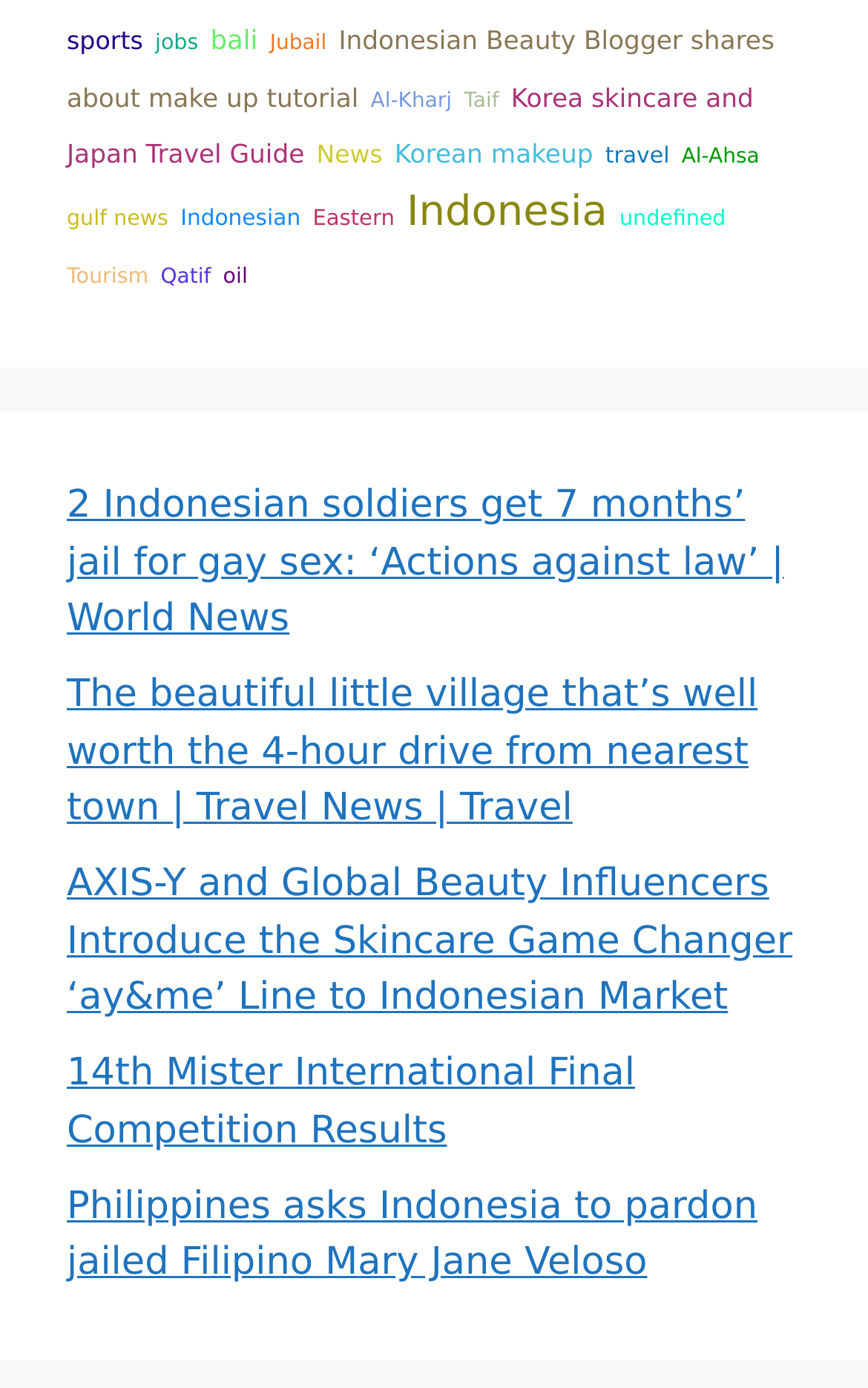What is the topic of the first article on the webpage?
Please ensure your answer is as detailed and informative as possible.

I looked at the link with the text '2 Indonesian soldiers get 7 months’ jail for gay sex: ‘Actions against law’ | World News' and determined that the topic of the first article is about gay sex.